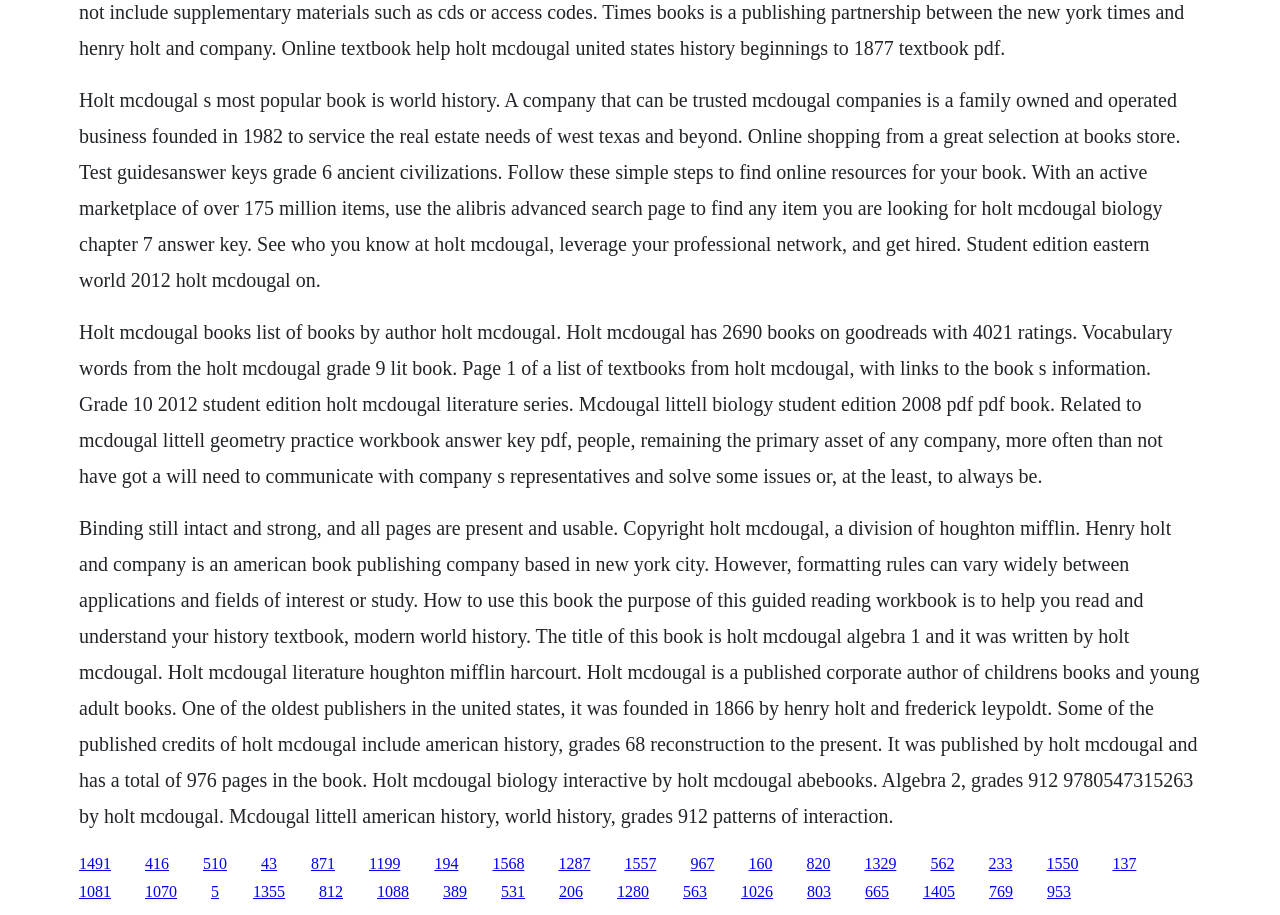Respond with a single word or phrase to the following question:
What is the purpose of the guided reading workbook?

To help read and understand history textbook